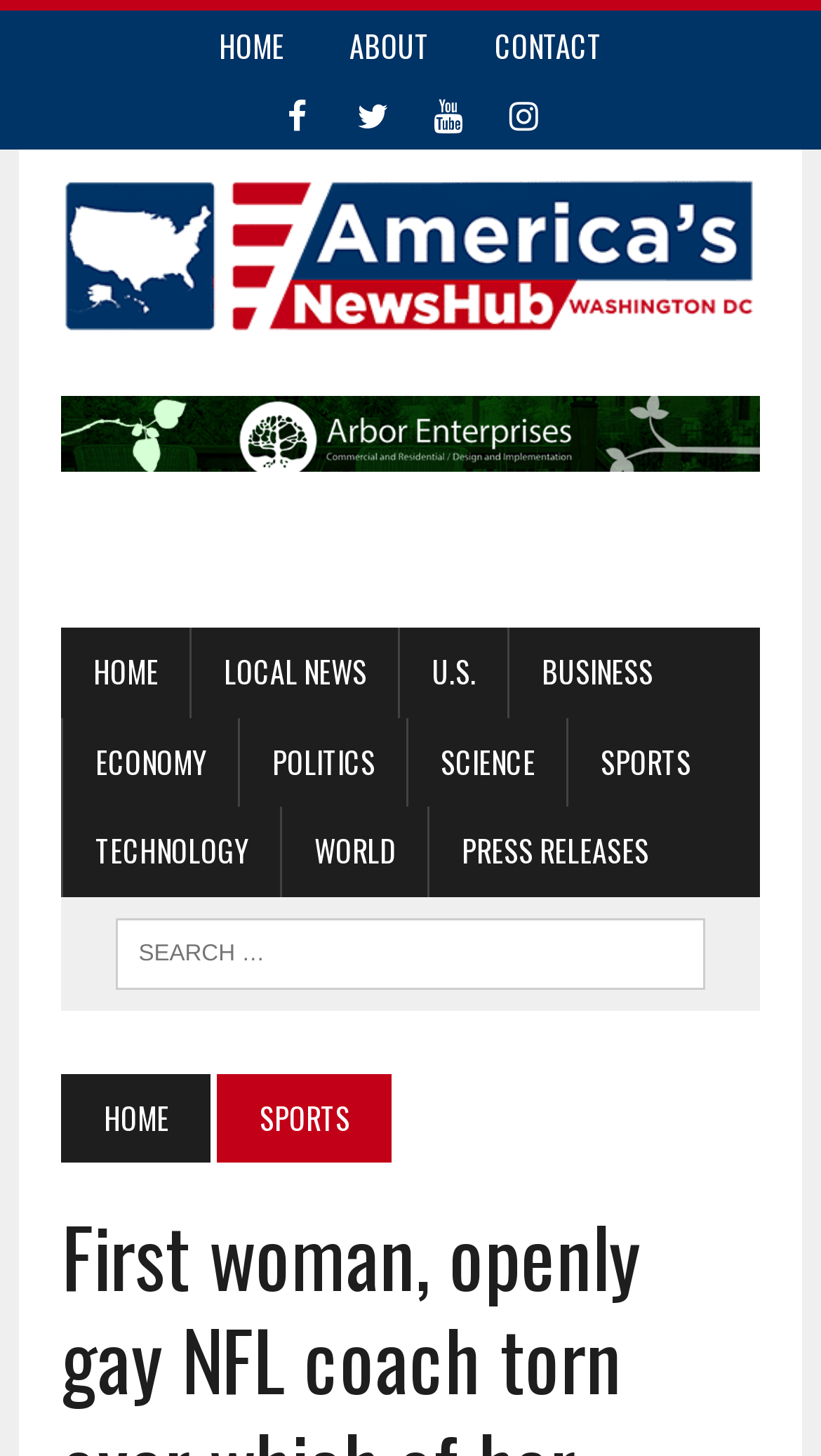Can you determine the main header of this webpage?

First woman, openly gay NFL coach torn over which of her former teams to root for in Super Bowl